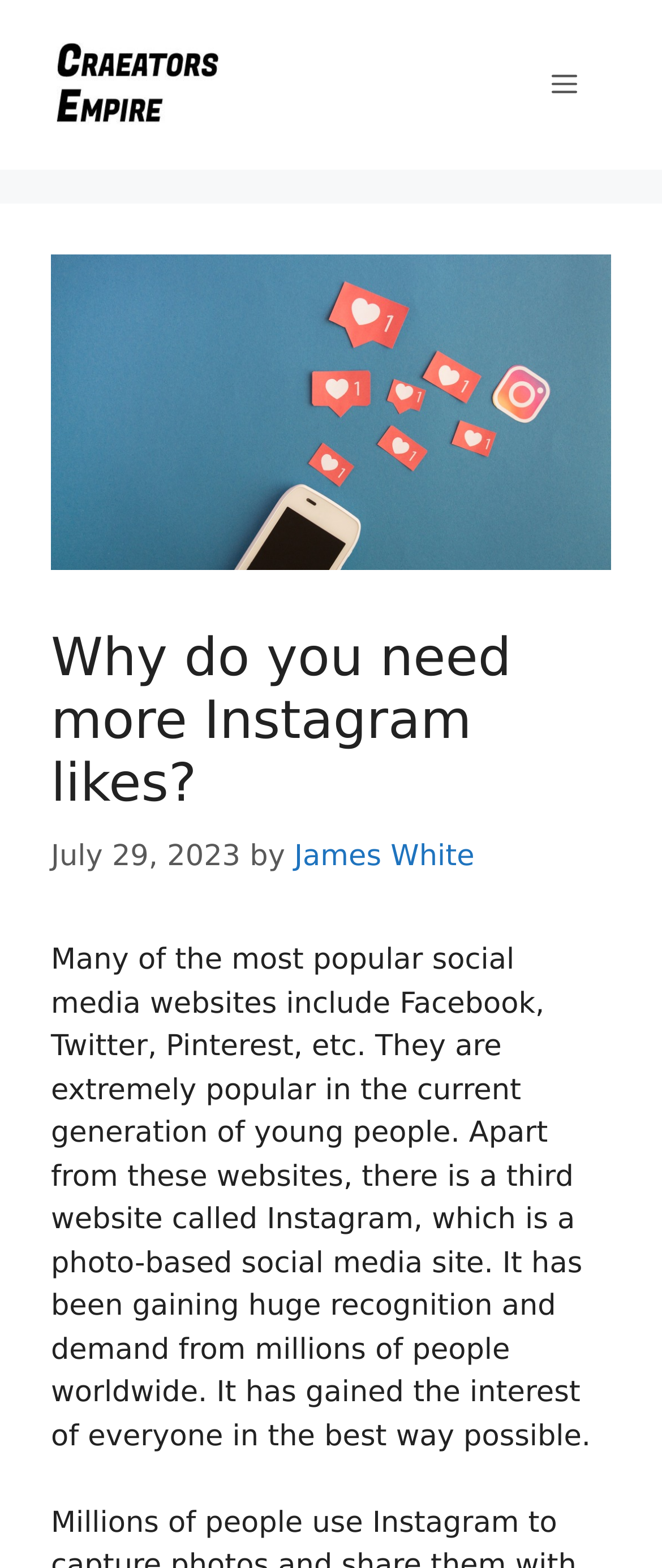What is the date of the article?
Answer the question in a detailed and comprehensive manner.

The date of the article can be found in the time element, which is located below the heading and contains the text 'July 29, 2023'.